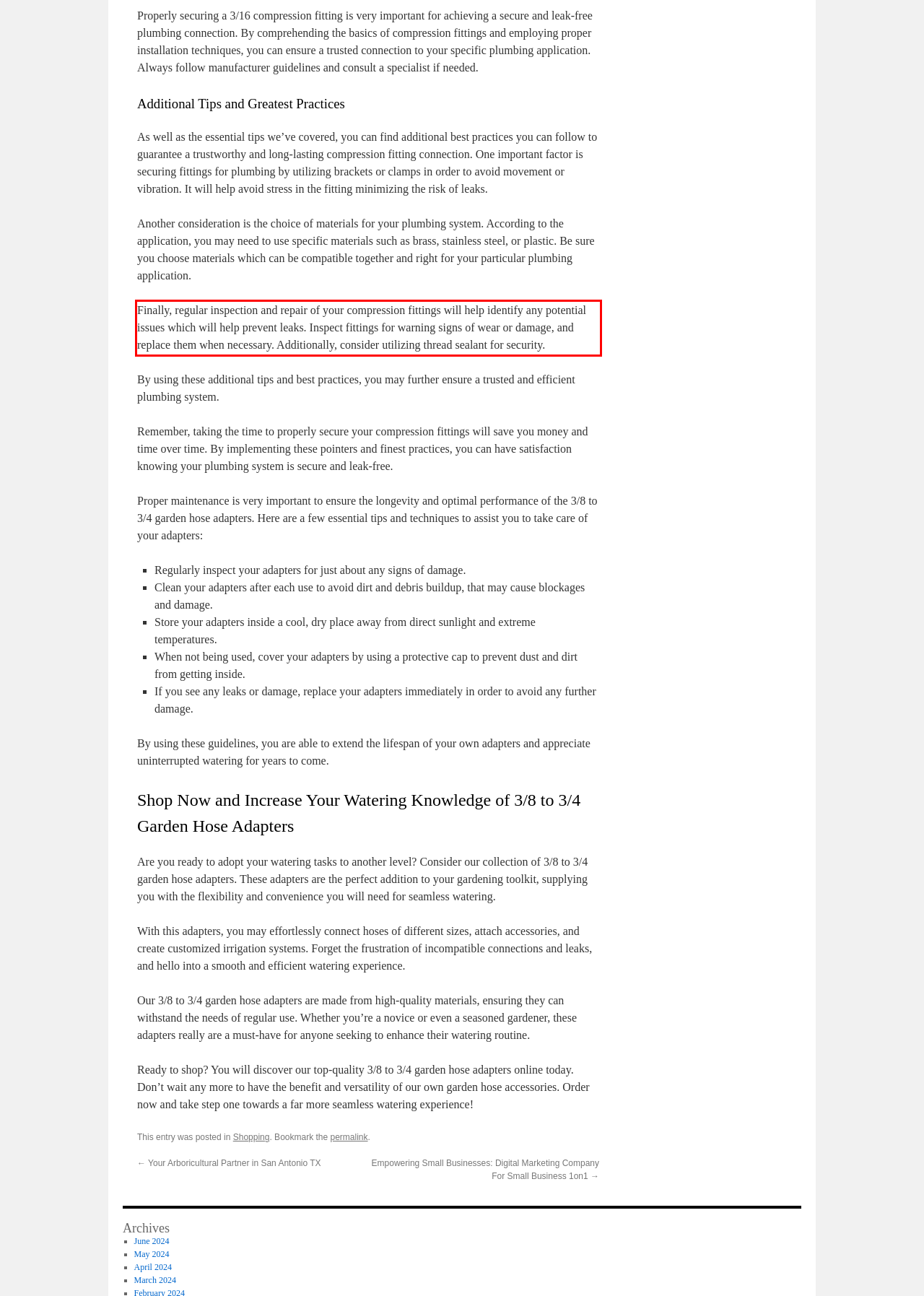Please look at the screenshot provided and find the red bounding box. Extract the text content contained within this bounding box.

Finally, regular inspection and repair of your compression fittings will help identify any potential issues which will help prevent leaks. Inspect fittings for warning signs of wear or damage, and replace them when necessary. Additionally, consider utilizing thread sealant for security.